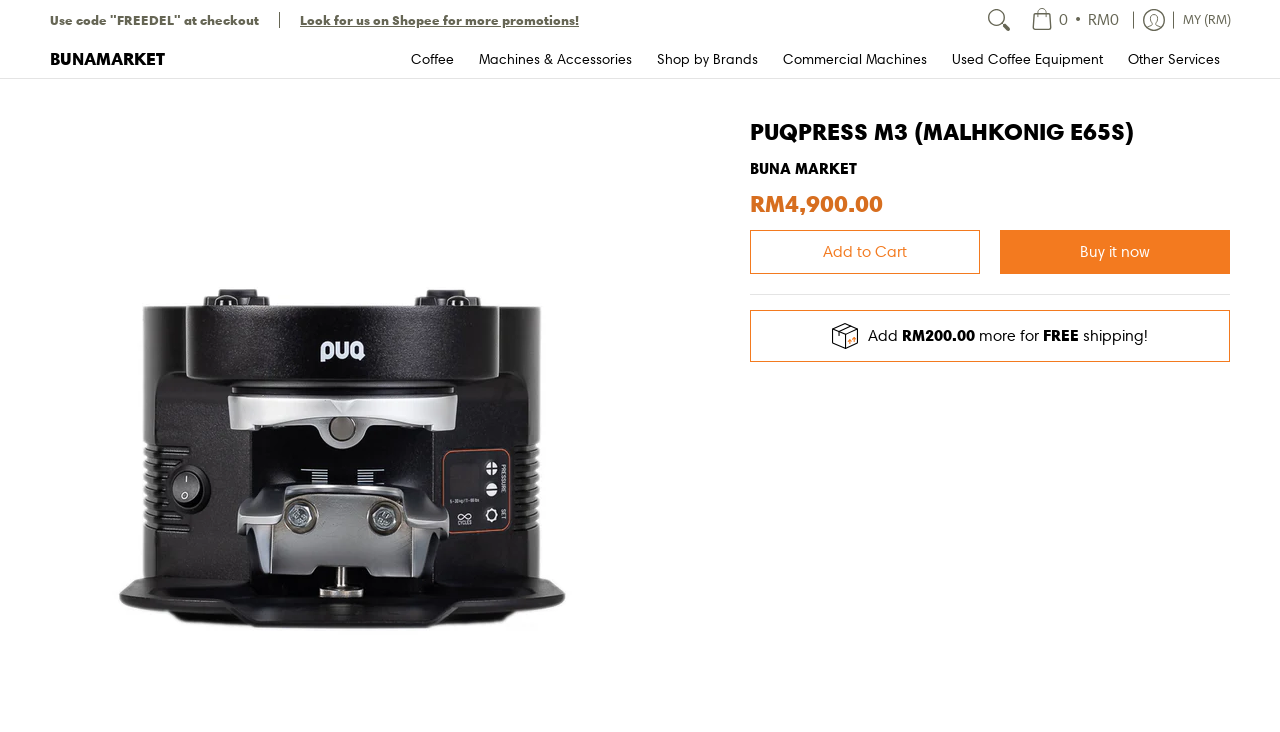Respond to the following question with a brief word or phrase:
What is the store name?

BUNAMARKET